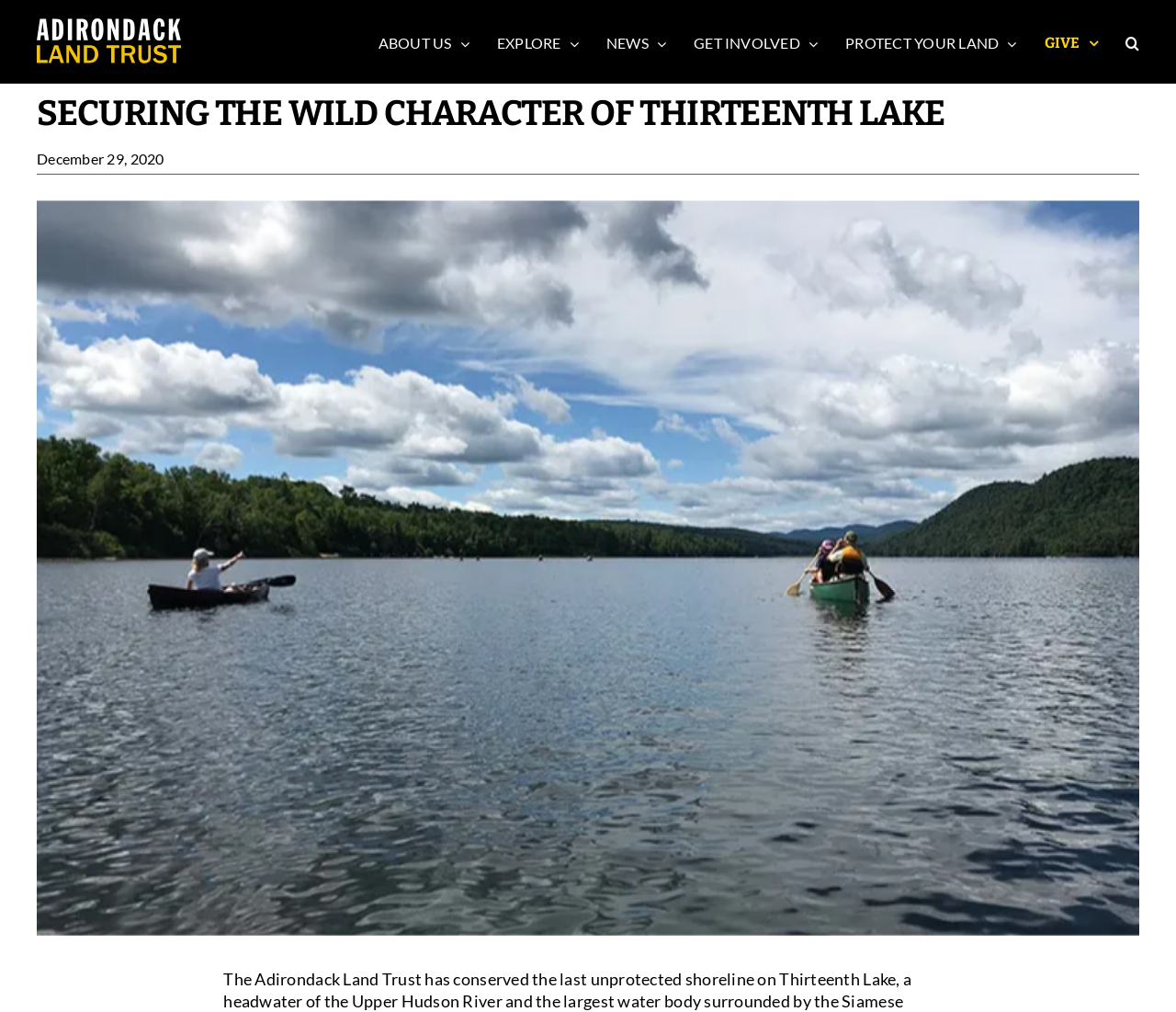Show me the bounding box coordinates of the clickable region to achieve the task as per the instruction: "View the People canoeing on 13th Lake image".

[0.031, 0.198, 0.969, 0.924]